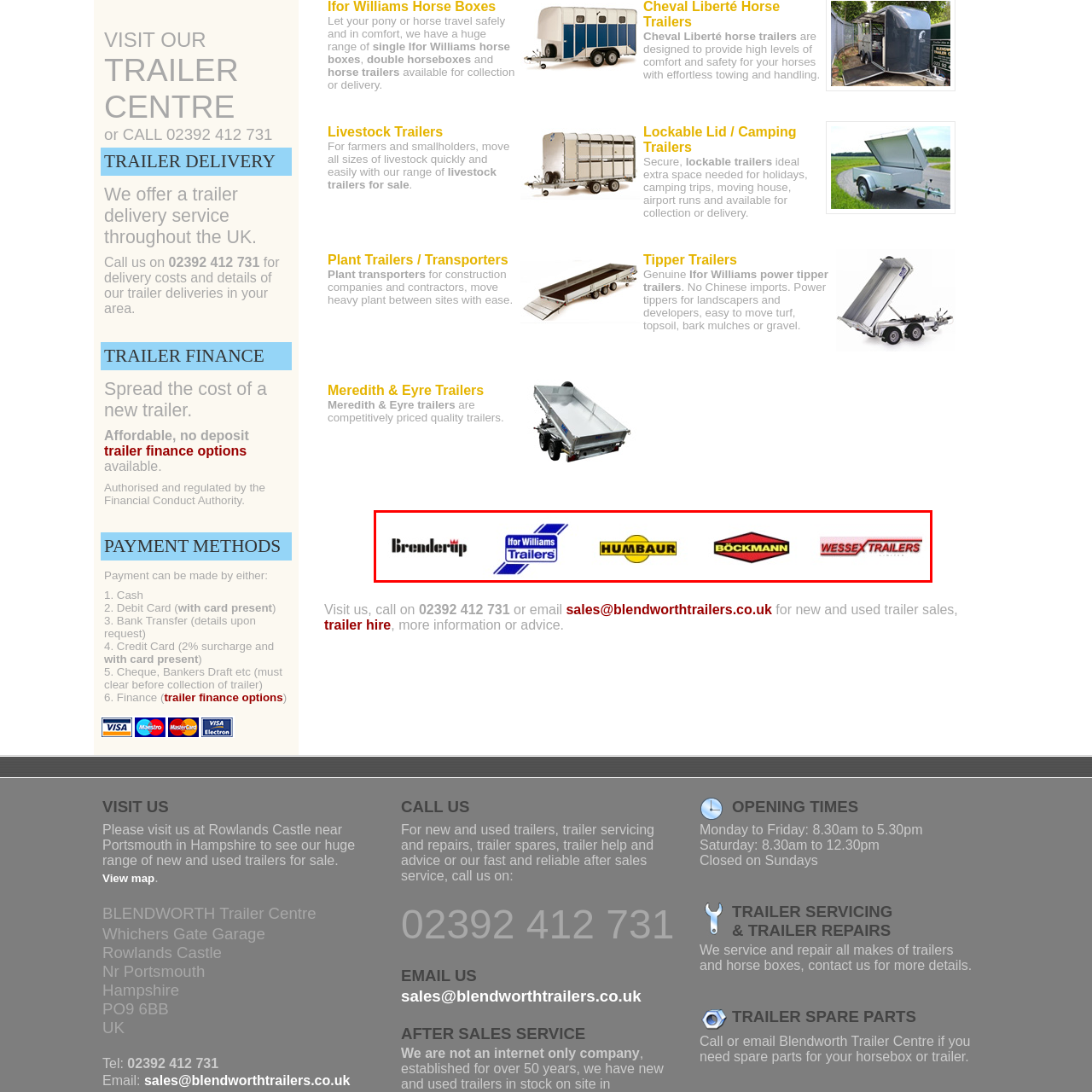Pay attention to the image highlighted by the red border, What is the purpose of the logo display? Please give a one-word or short phrase answer.

To draw attention to the center's offerings